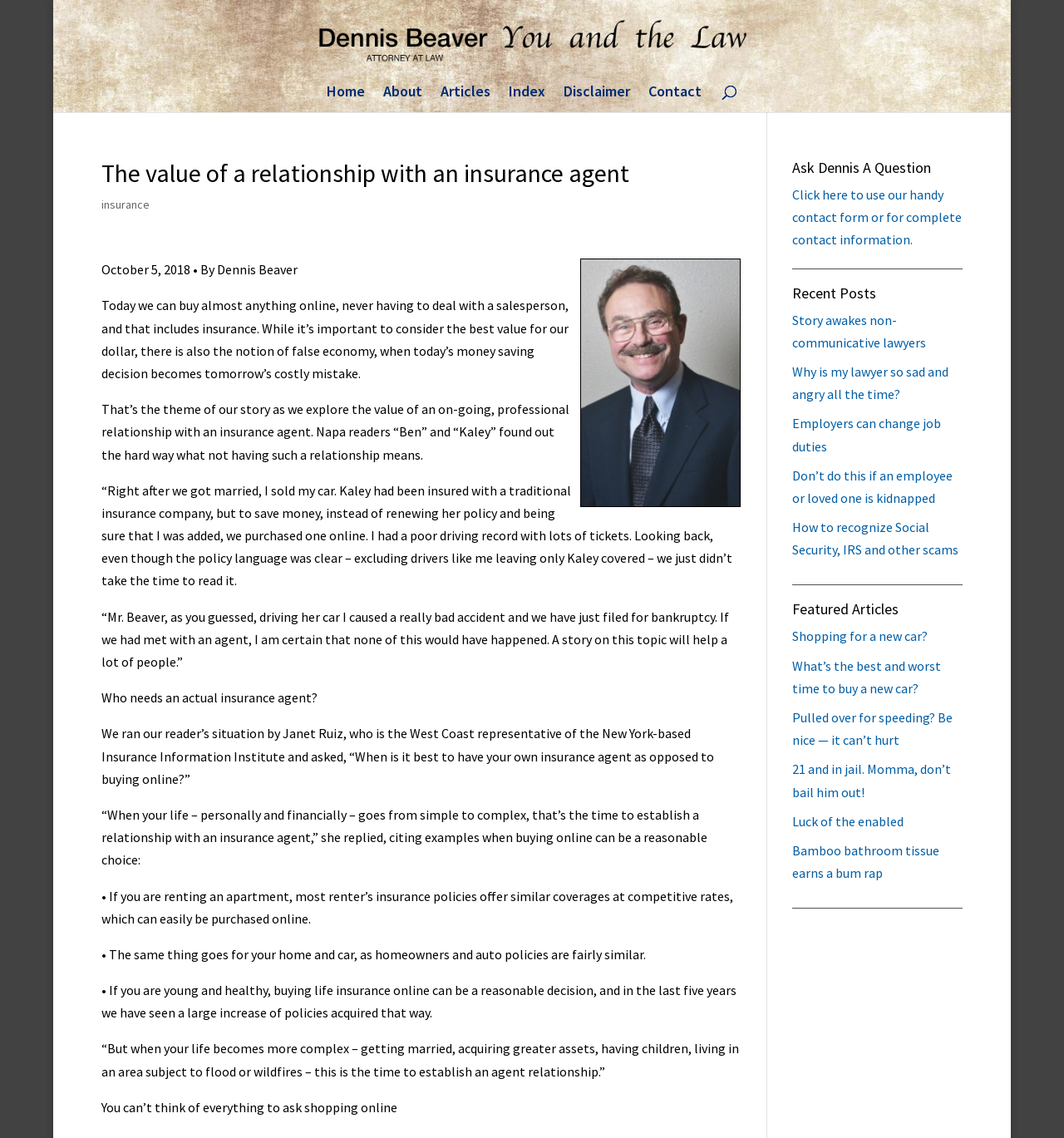Please identify the bounding box coordinates of the element that needs to be clicked to perform the following instruction: "Ask Dennis a question".

[0.744, 0.141, 0.905, 0.161]